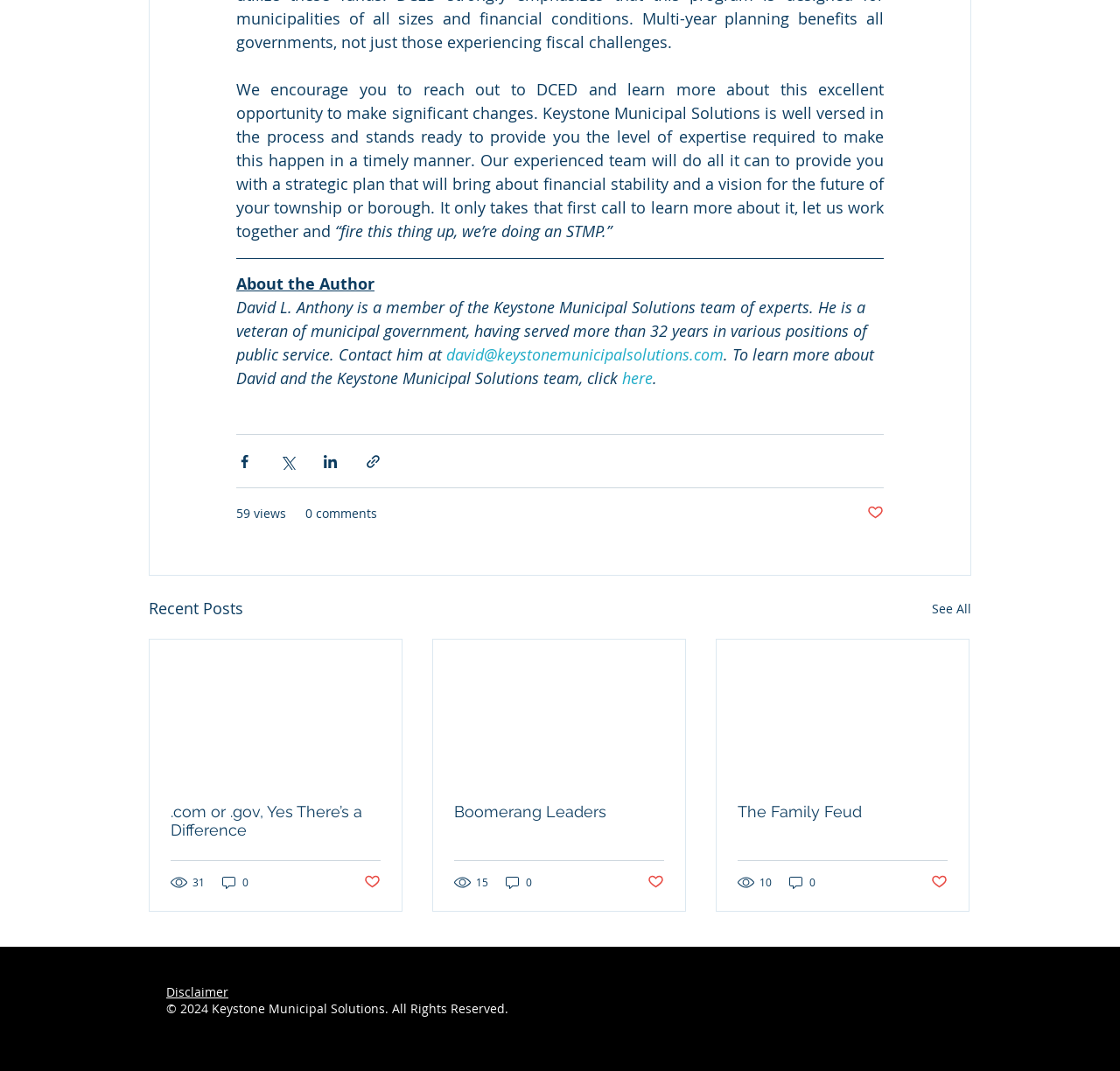How many comments does the article 'Boomerang Leaders' have?
Look at the image and provide a detailed response to the question.

The answer can be found in the section where the article 'Boomerang Leaders' is listed, where it is written '0 comments' next to the article title.